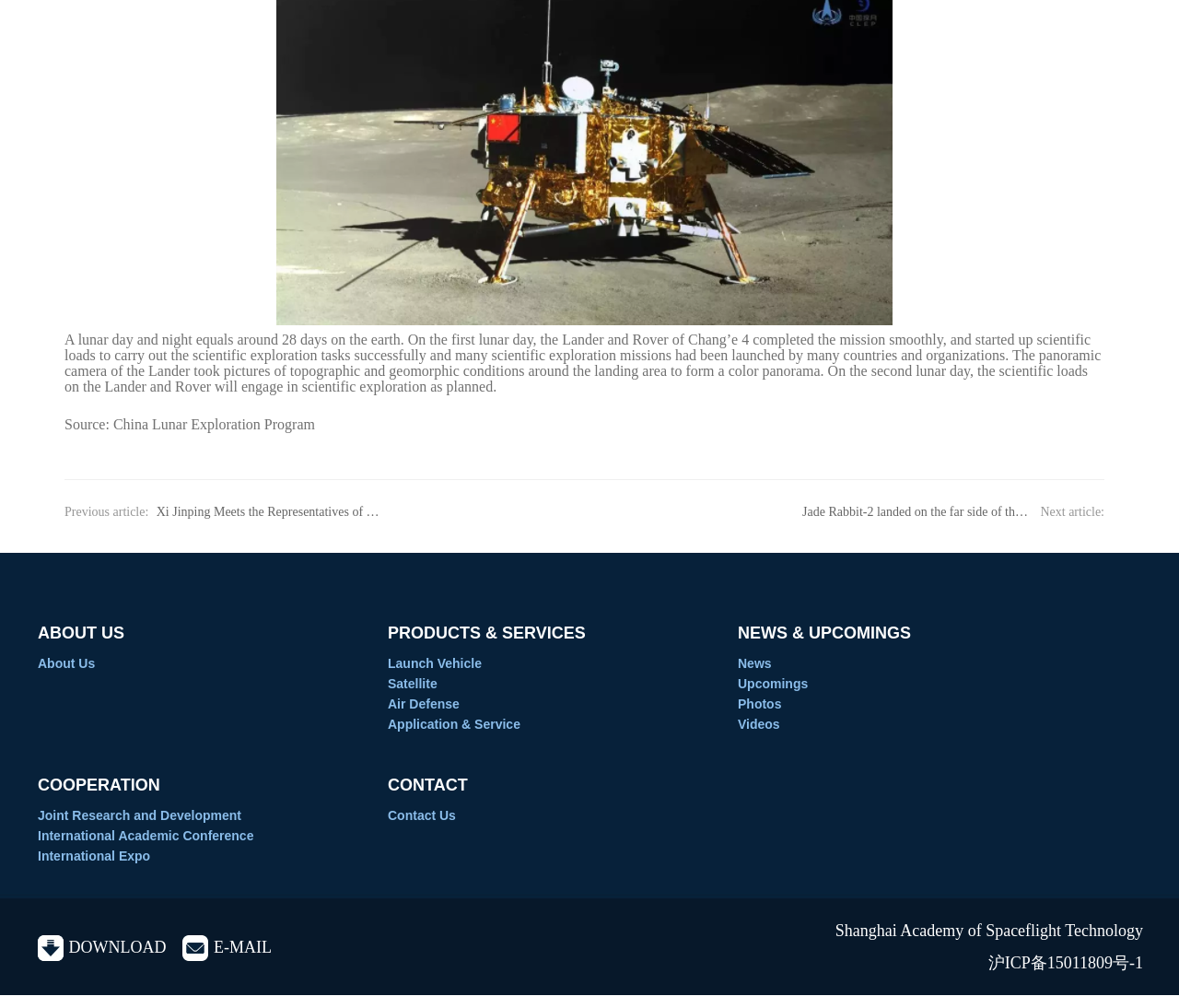What is the first product listed under Products & Services?
Please provide a single word or phrase answer based on the image.

Launch Vehicle